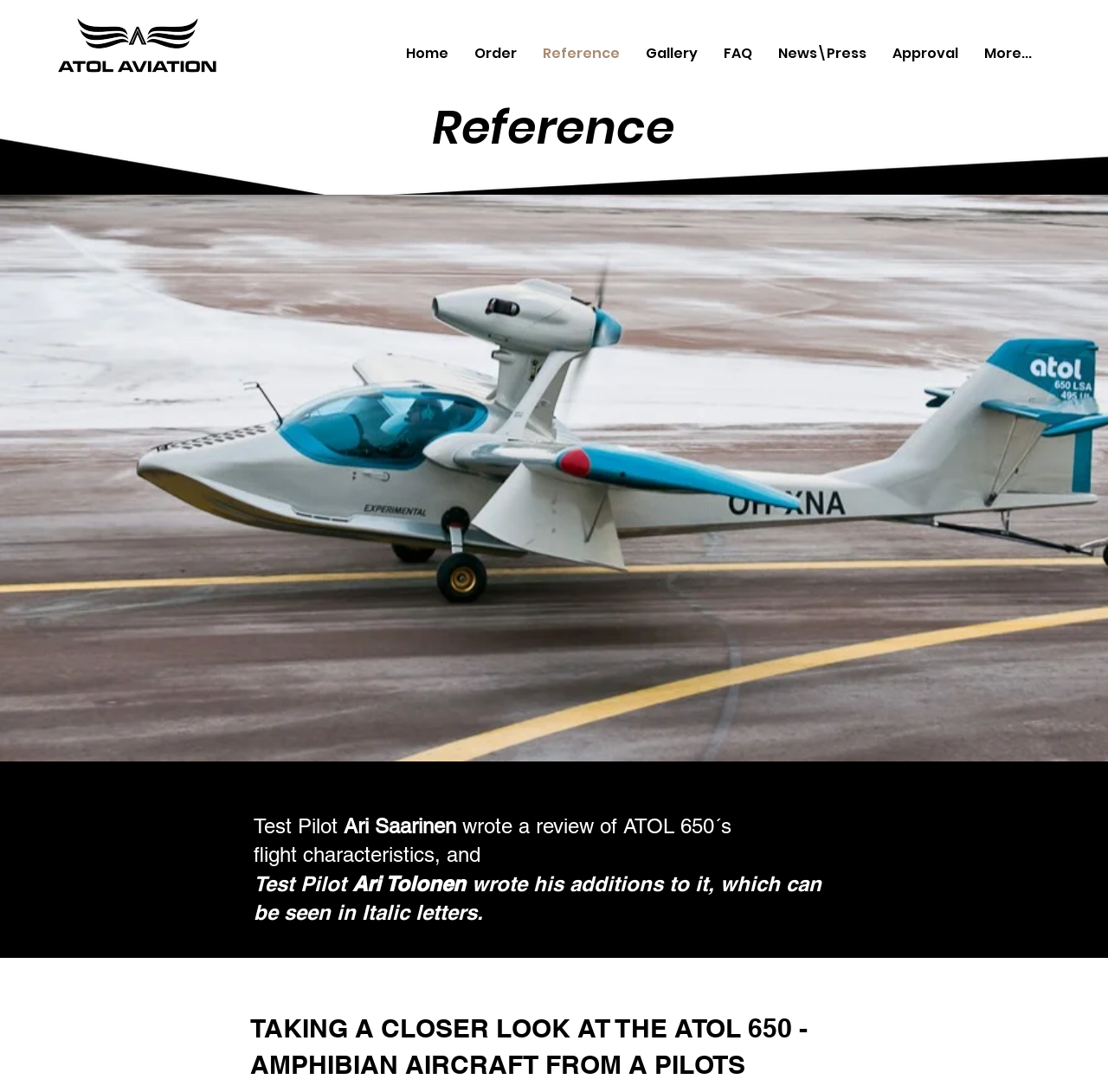Find the bounding box coordinates of the clickable area that will achieve the following instruction: "Read the review by Test Pilot".

[0.229, 0.745, 0.31, 0.767]